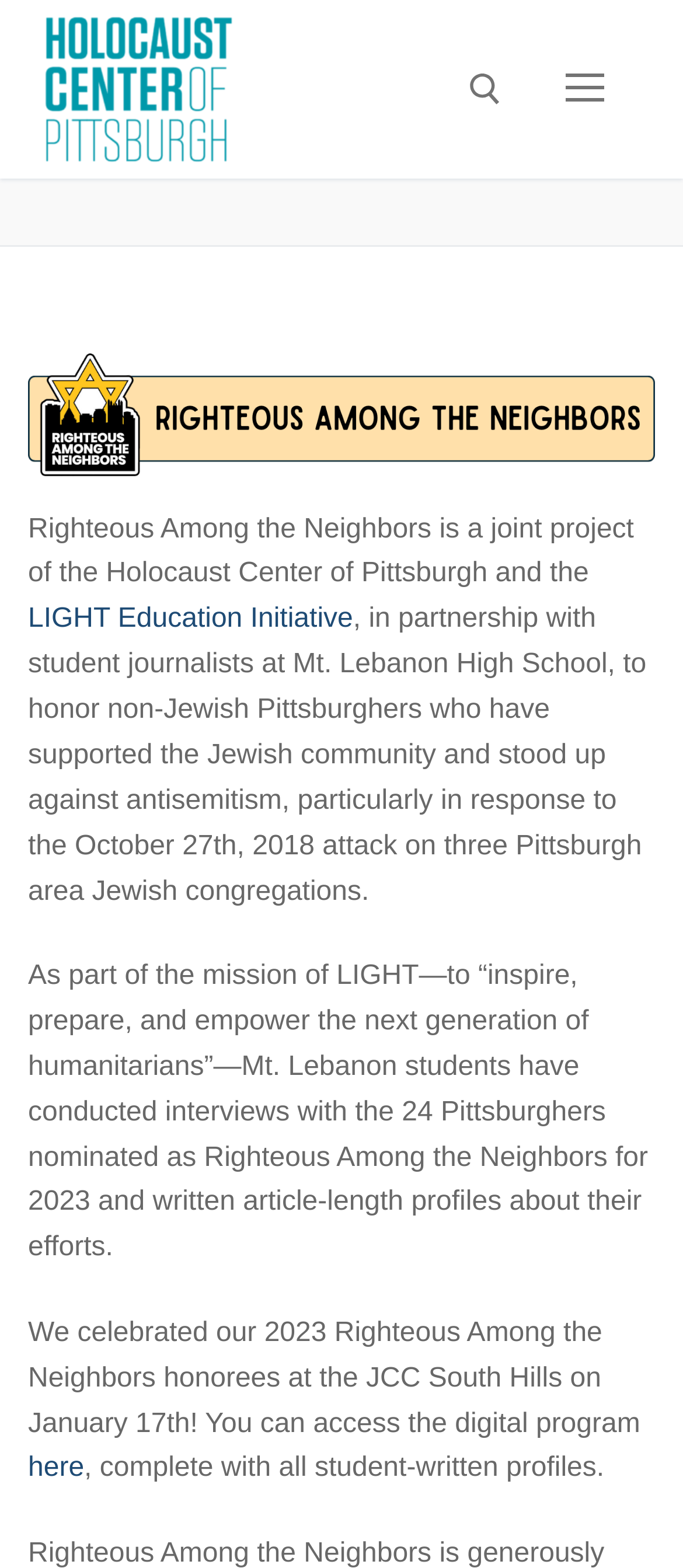How many Pittsburghers were nominated as Righteous Among the Neighbors for 2023?
We need a detailed and exhaustive answer to the question. Please elaborate.

I found the answer by reading the paragraph that starts with 'As part of the mission of LIGHT...'. It mentions that Mt. Lebanon students have conducted interviews with the 24 Pittsburghers nominated as Righteous Among the Neighbors for 2023.